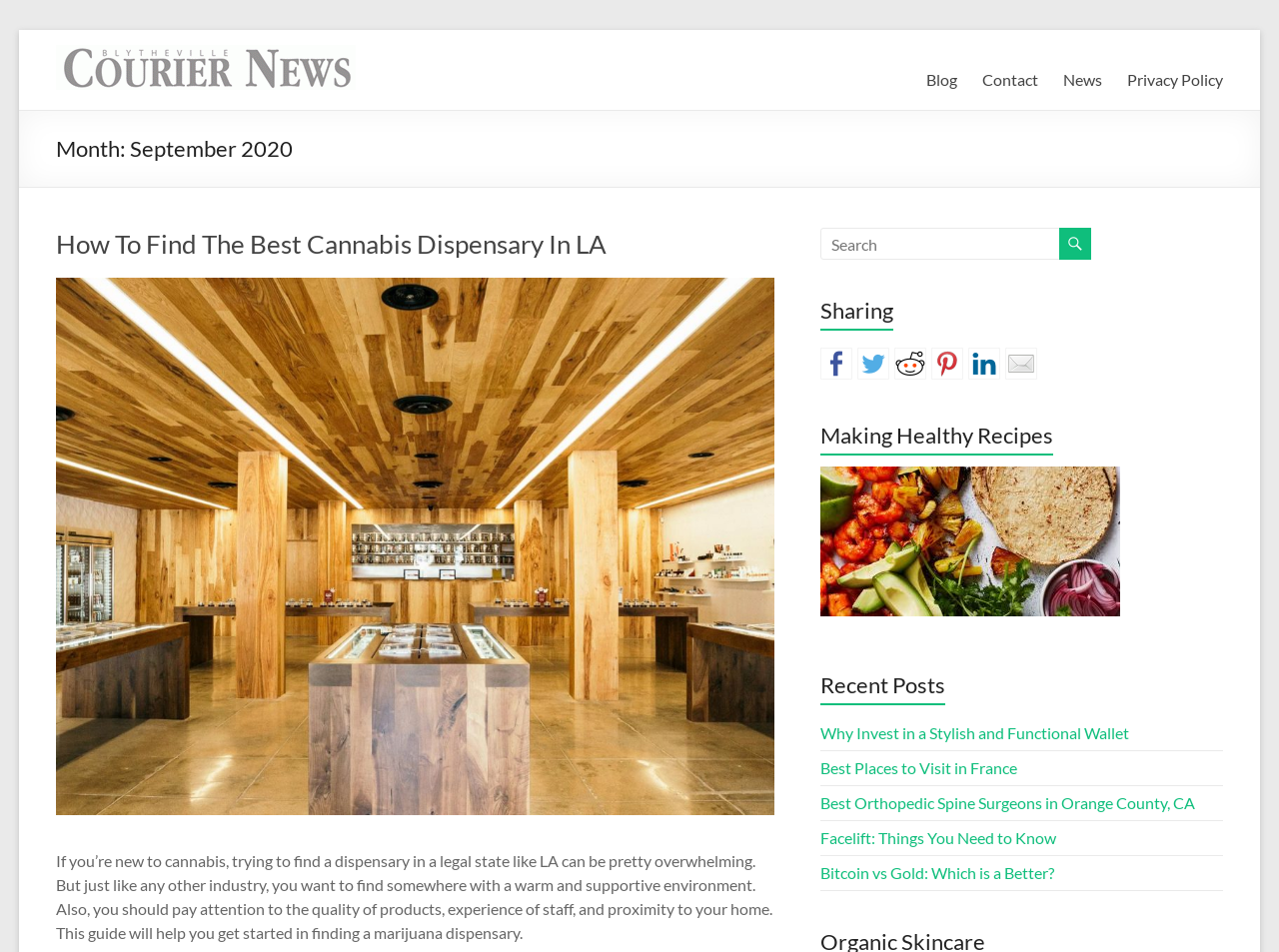Please determine the bounding box coordinates for the UI element described as: "couriernews".

[0.043, 0.052, 0.198, 0.099]